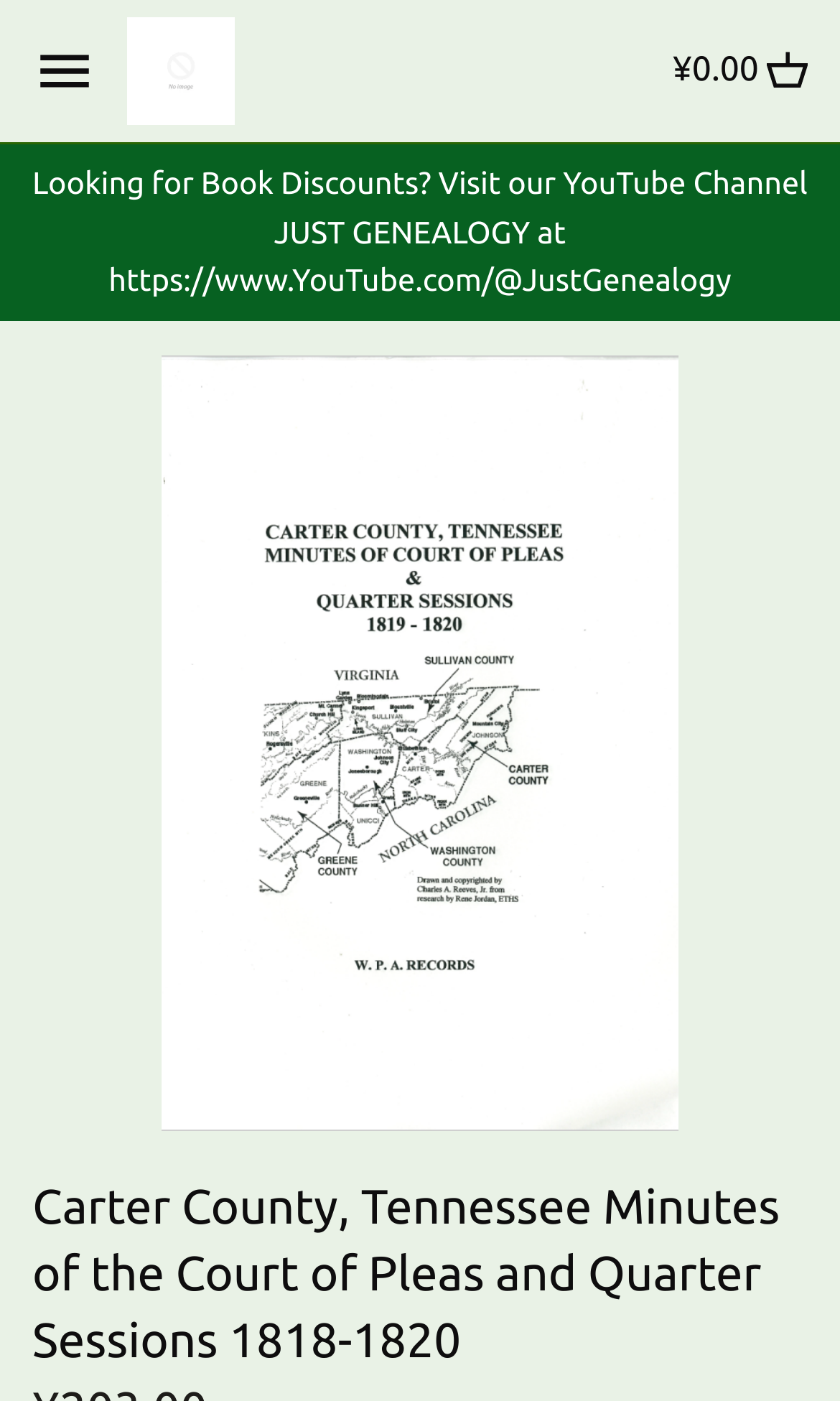Show me the bounding box coordinates of the clickable region to achieve the task as per the instruction: "Visit YouTube channel".

[0.039, 0.119, 0.961, 0.212]